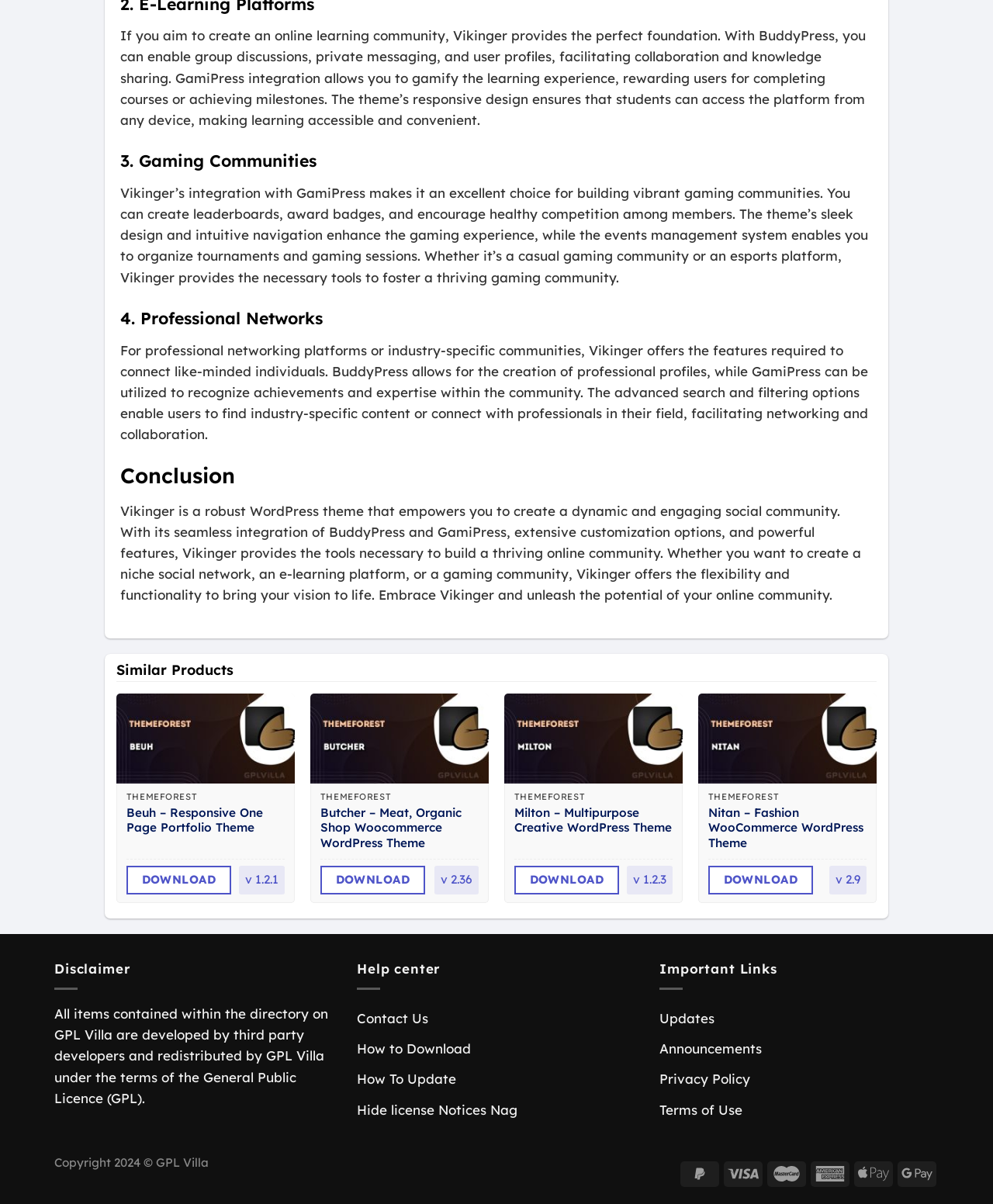Find the bounding box coordinates of the clickable region needed to perform the following instruction: "Download Beuh – Responsive One Page Portfolio Theme". The coordinates should be provided as four float numbers between 0 and 1, i.e., [left, top, right, bottom].

[0.117, 0.576, 0.297, 0.651]